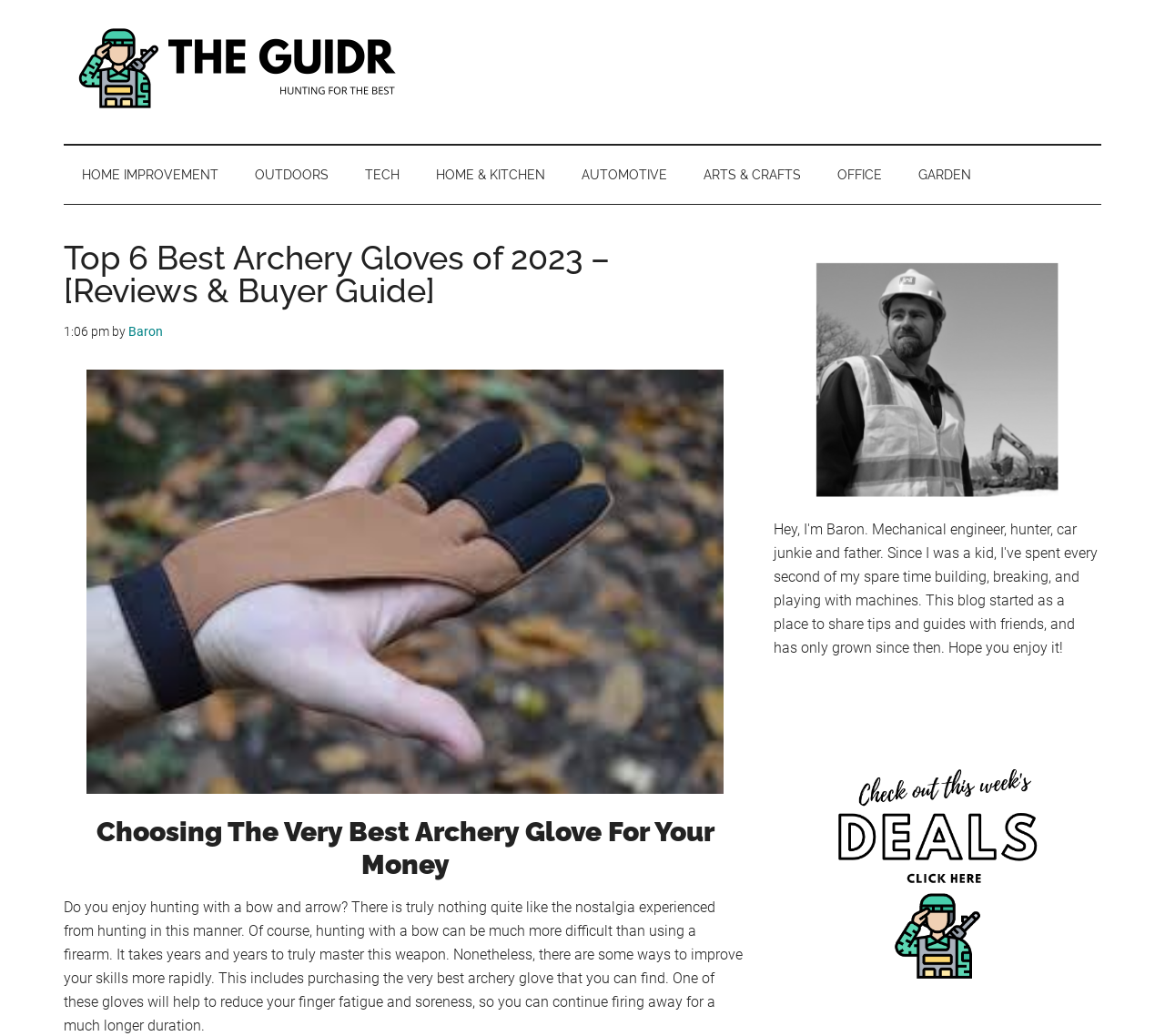Locate the bounding box of the UI element based on this description: "title="Canadian Brown Swiss and Braunvieh"". Provide four float numbers between 0 and 1 as [left, top, right, bottom].

None